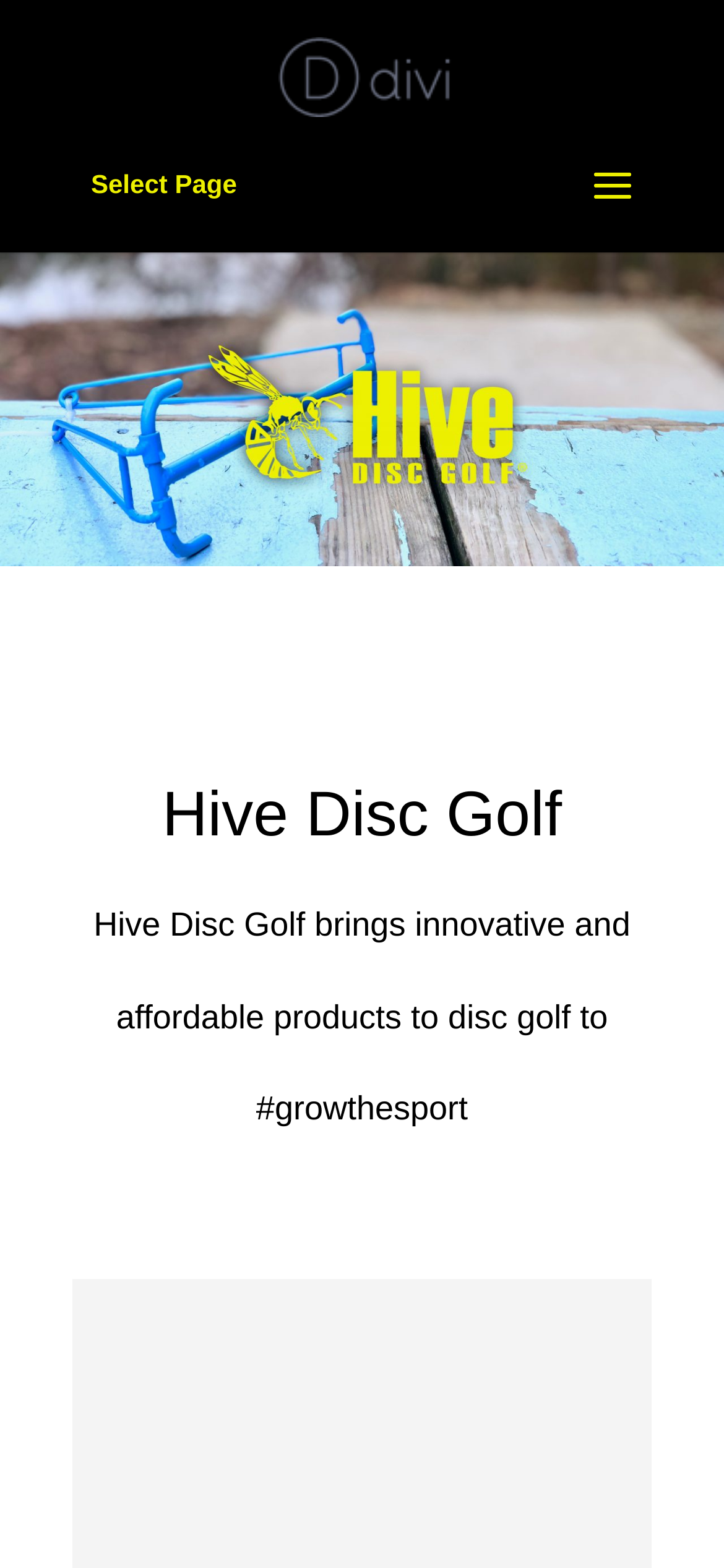Identify the webpage's primary heading and generate its text.

Hive Disc Golf